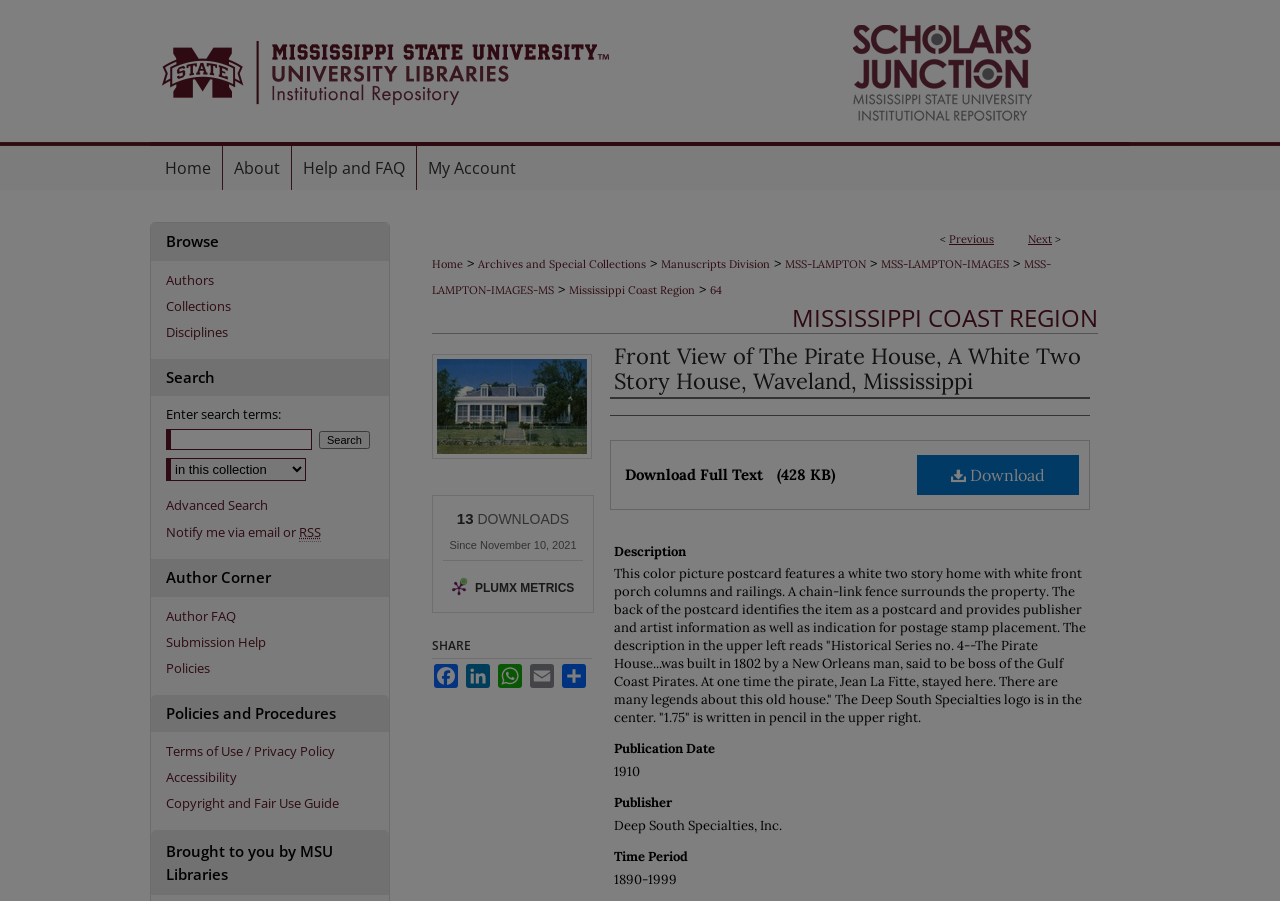Pinpoint the bounding box coordinates of the clickable element to carry out the following instruction: "Click on the 'Home' link."

[0.117, 0.162, 0.174, 0.211]